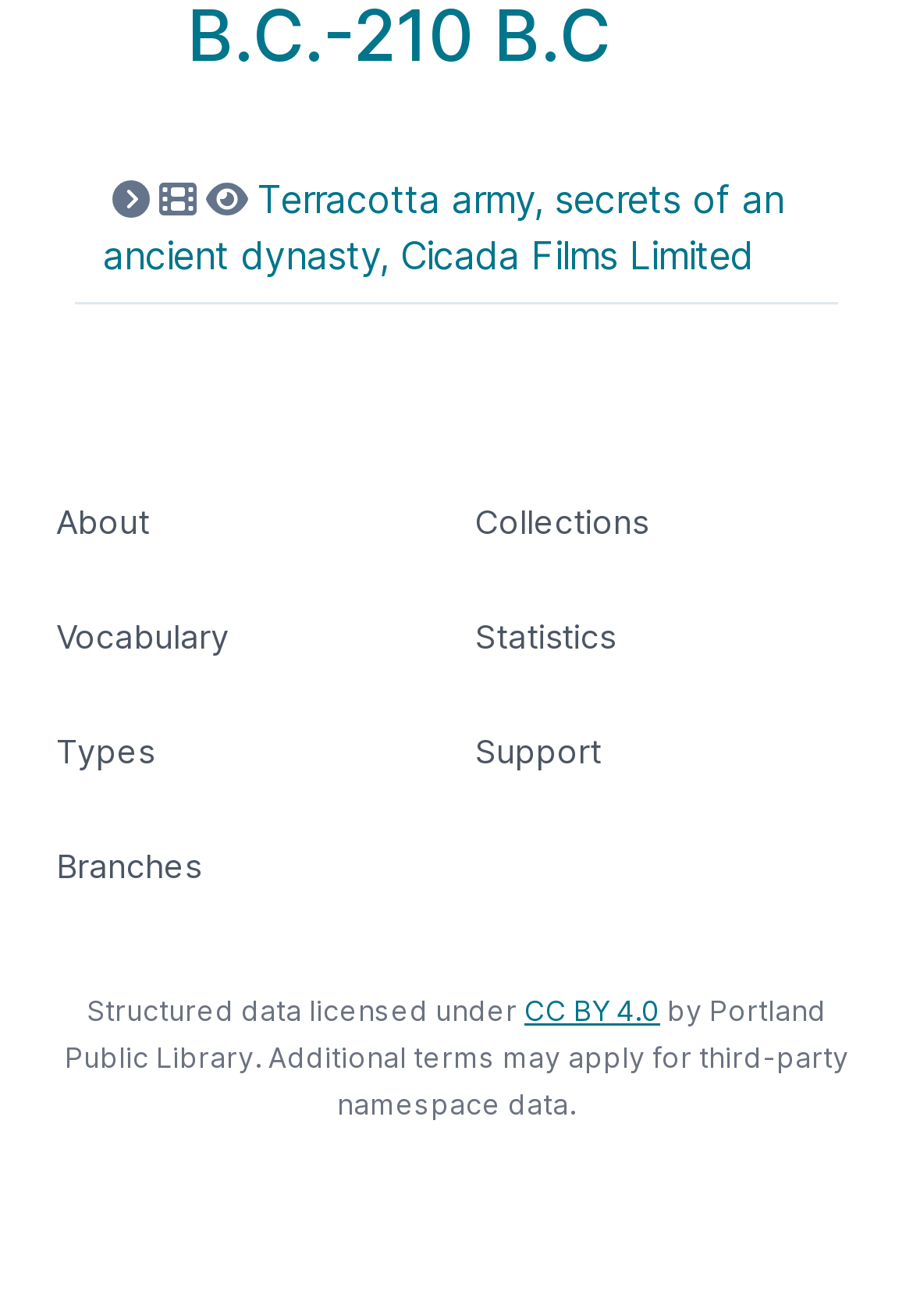Given the description "CC BY 4.0", determine the bounding box of the corresponding UI element.

[0.574, 0.754, 0.723, 0.781]